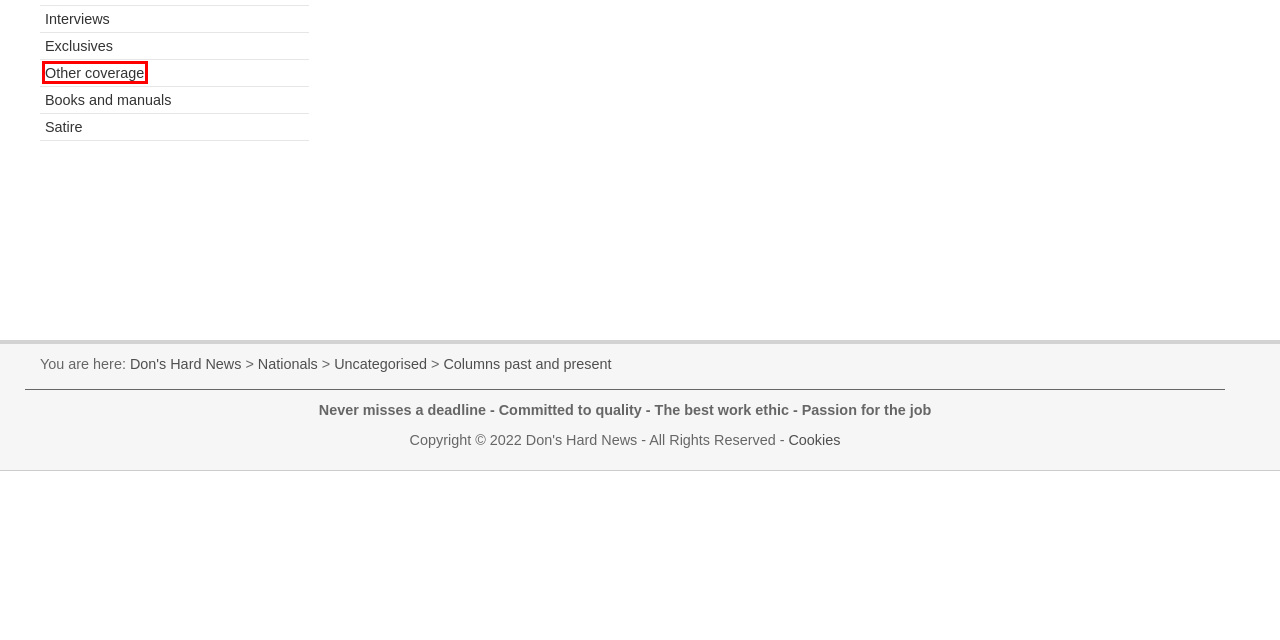Evaluate the webpage screenshot and identify the element within the red bounding box. Select the webpage description that best fits the new webpage after clicking the highlighted element. Here are the candidates:
A. Uncategorised – Don's Hard News
B. What the press says – Don's Hard News
C. Interviews – Don's Hard News
D. Books and manuals – Don's Hard News
E. Exclusives – Don's Hard News
F. Other coverage – Don's Hard News
G. Satire – Don's Hard News
H. Cookie Information – Don's Hard News

F